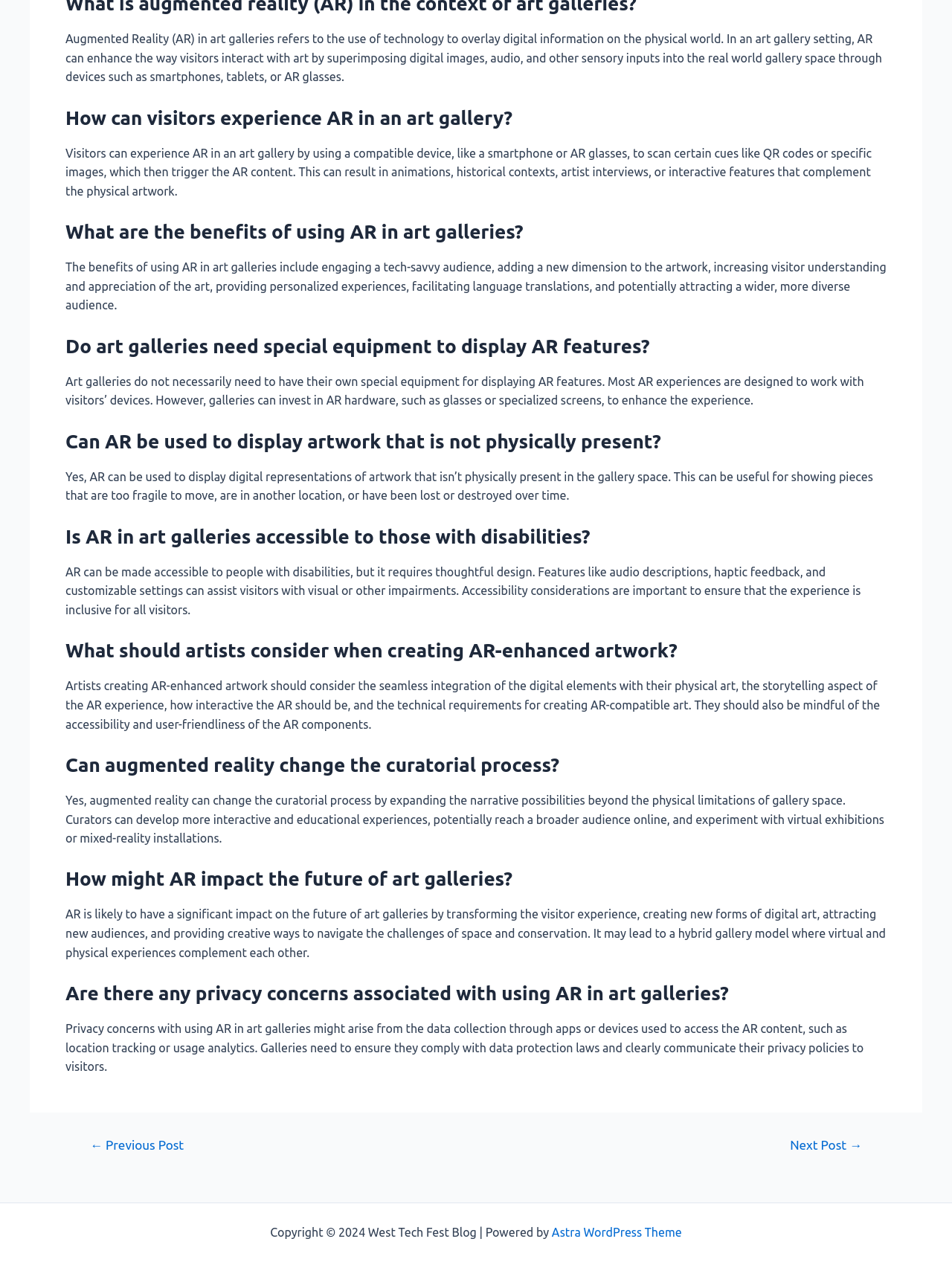What is the purpose of AR in art galleries?
Use the information from the screenshot to give a comprehensive response to the question.

The webpage suggests that the purpose of AR in art galleries is to enhance the visitor experience, by providing additional information, interactive features, and new dimensions to the artwork, ultimately increasing visitor understanding and appreciation of the art.